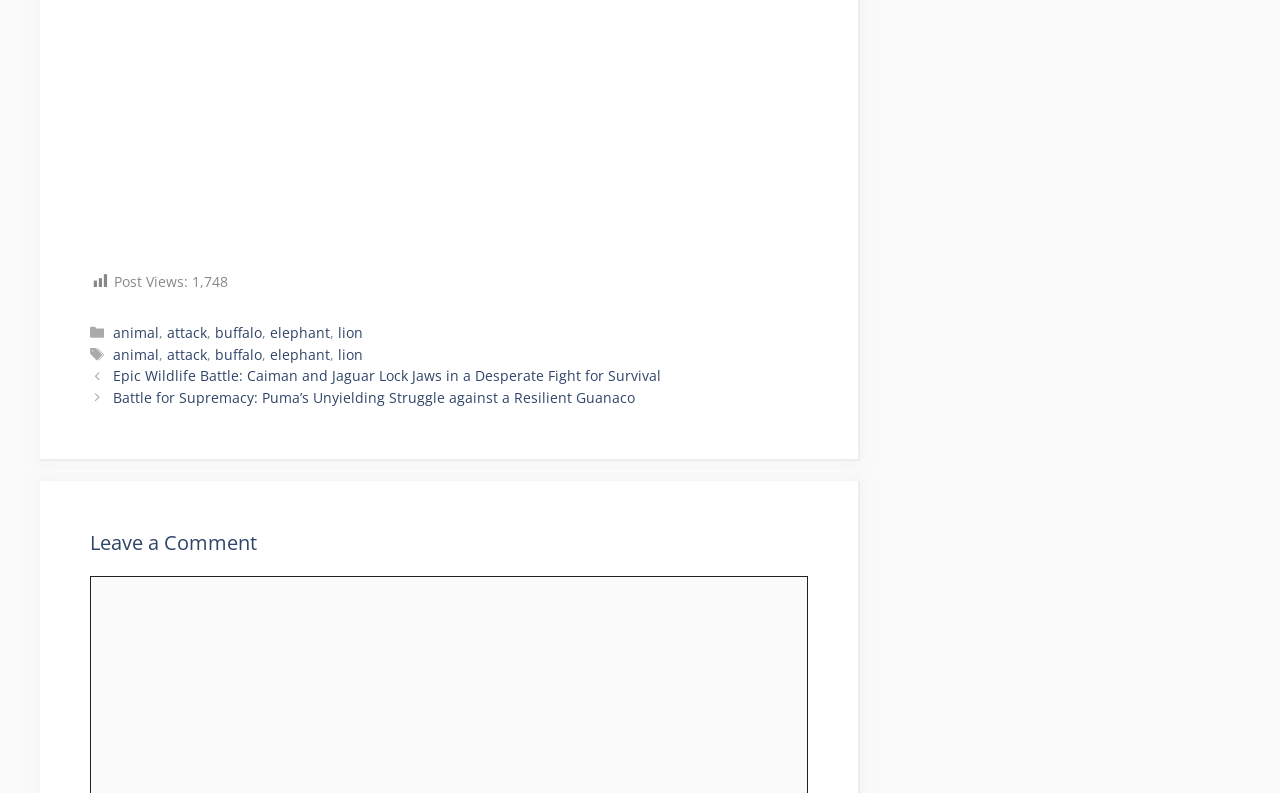Specify the bounding box coordinates of the area to click in order to execute this command: 'Read about 'Qi Deficiency''. The coordinates should consist of four float numbers ranging from 0 to 1, and should be formatted as [left, top, right, bottom].

None